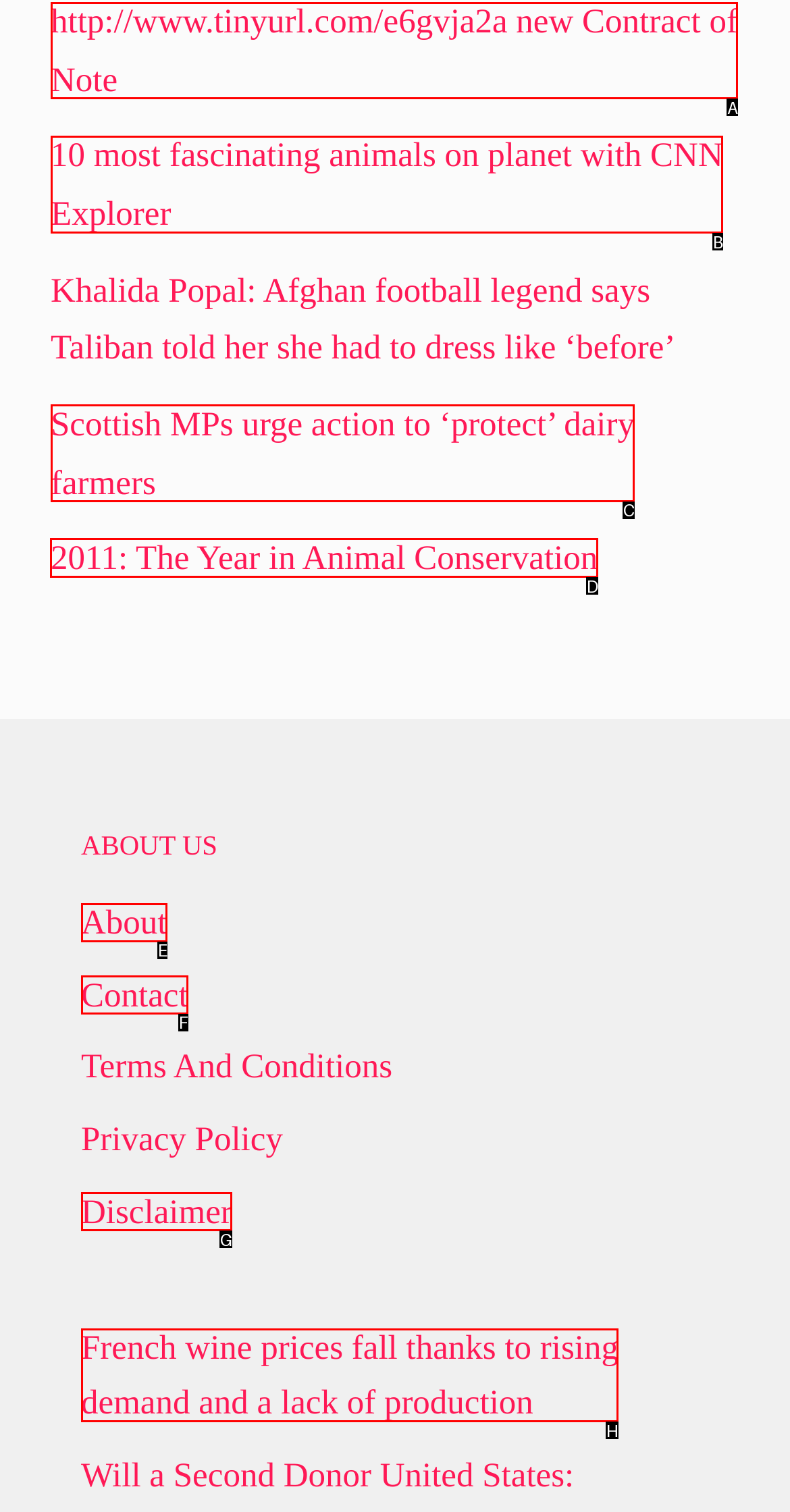Determine which HTML element to click for this task: Learn about animal conservation in 2011 Provide the letter of the selected choice.

D